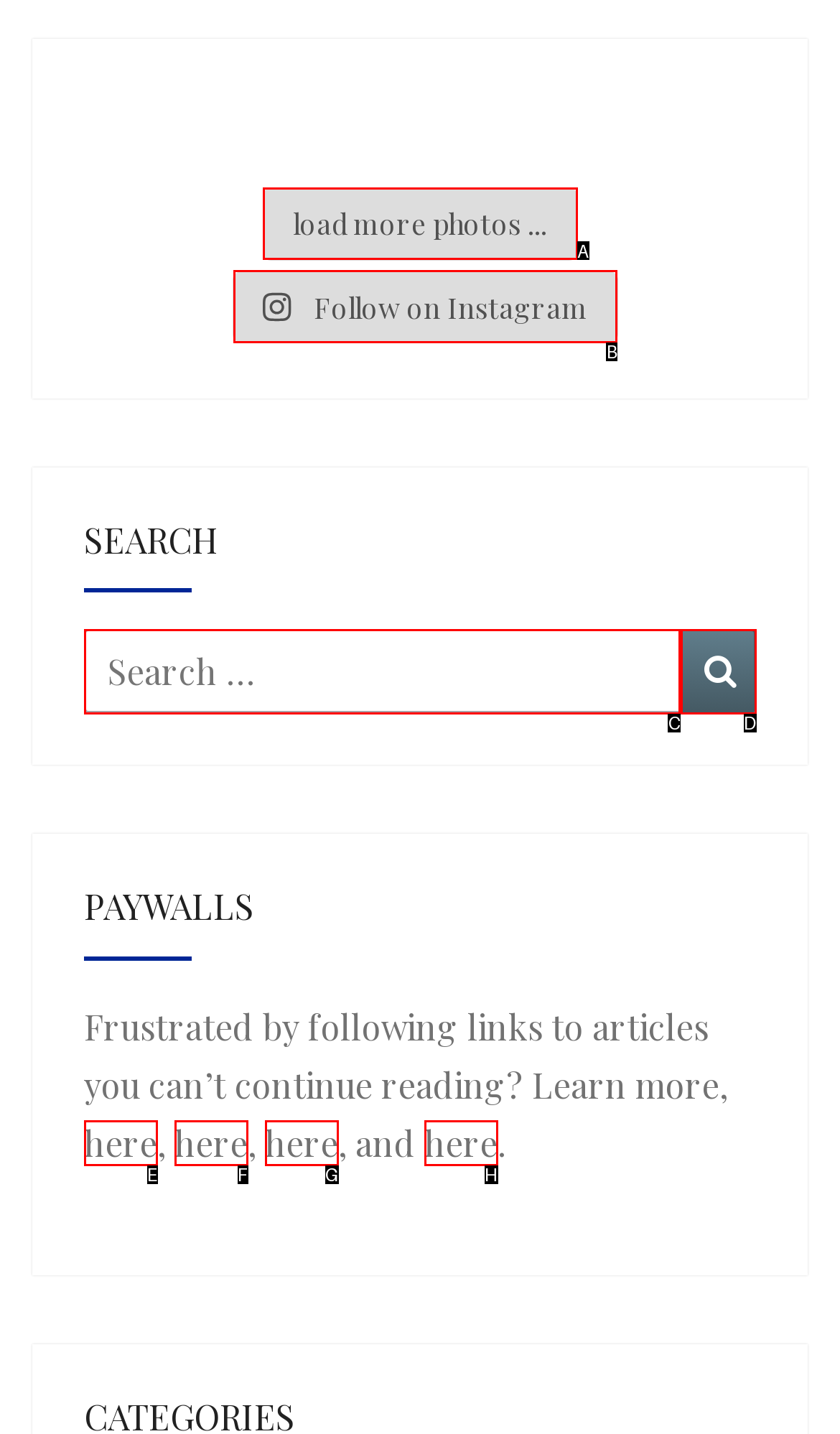Tell me which one HTML element you should click to complete the following task: Search for something
Answer with the option's letter from the given choices directly.

C